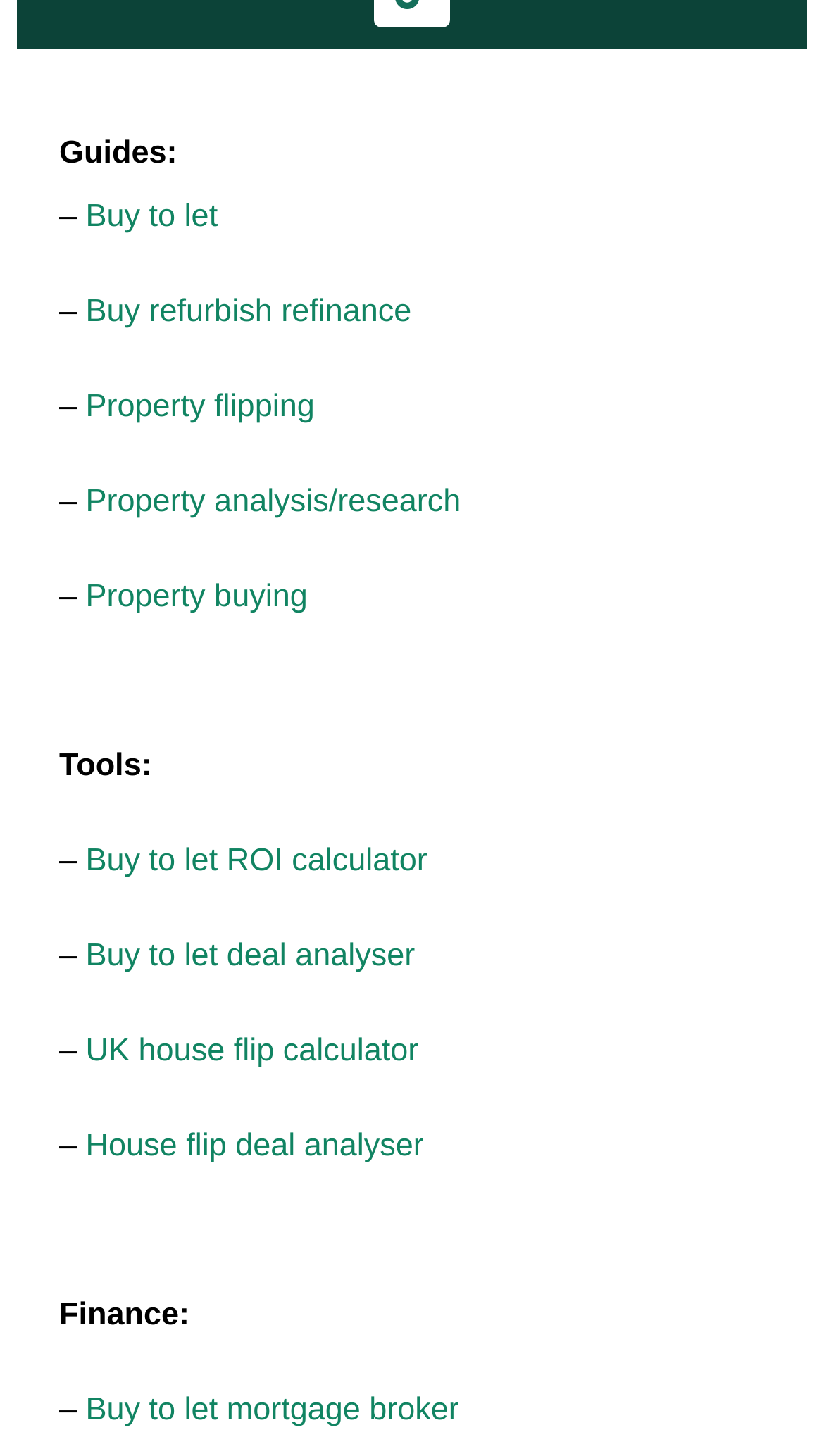What is the purpose of the 'Buy to let ROI calculator'?
Deliver a detailed and extensive answer to the question.

The 'Buy to let ROI calculator' is a tool provided on this webpage, which can be used to calculate the return on investment (ROI) for a buy-to-let property. This calculator is likely to help users make informed decisions about their investments.